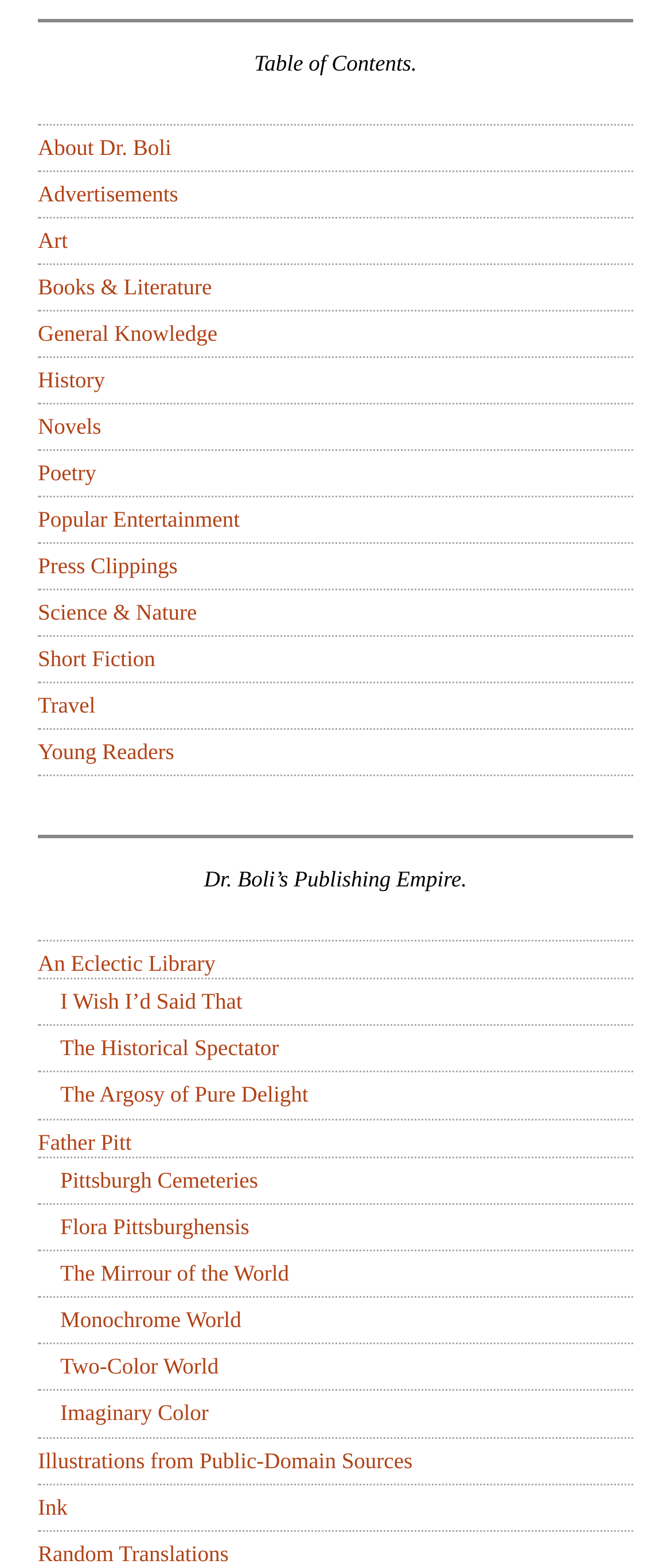Answer the following in one word or a short phrase: 
How many publications are listed under Dr. Boli’s Publishing Empire?

9